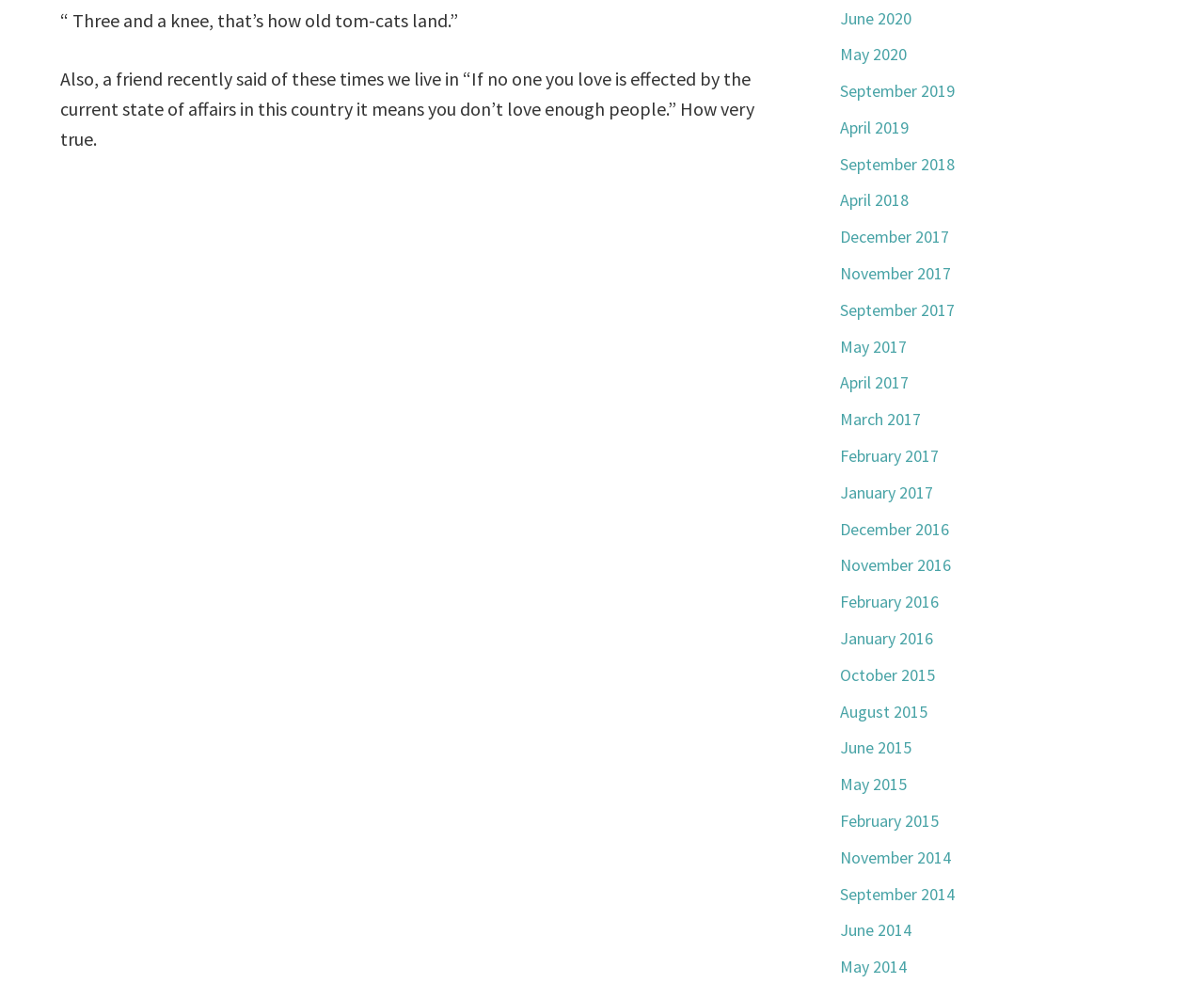Respond with a single word or phrase to the following question:
How many quotes are displayed on the webpage?

2